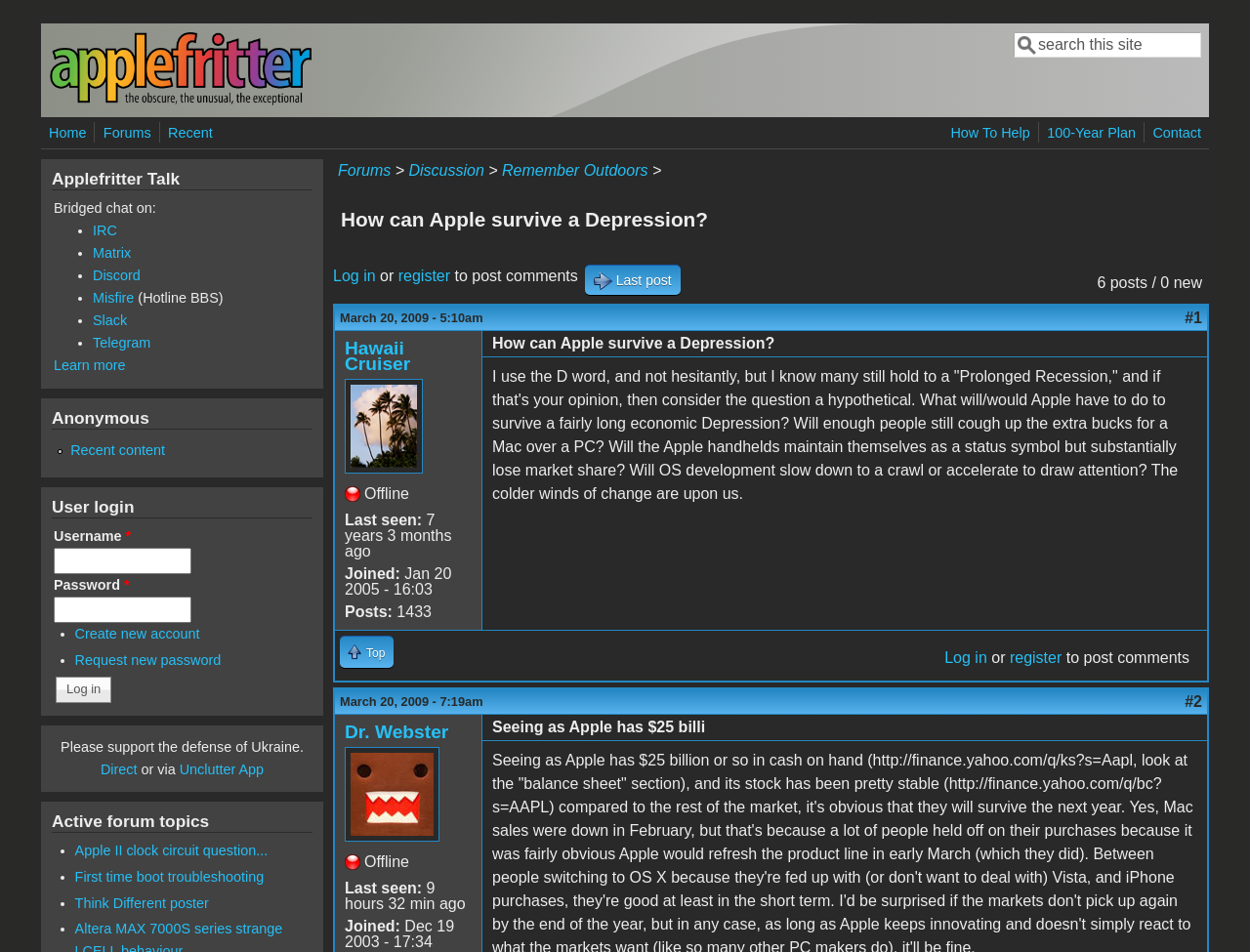Find the bounding box of the web element that fits this description: "Contact".

[0.919, 0.129, 0.964, 0.15]